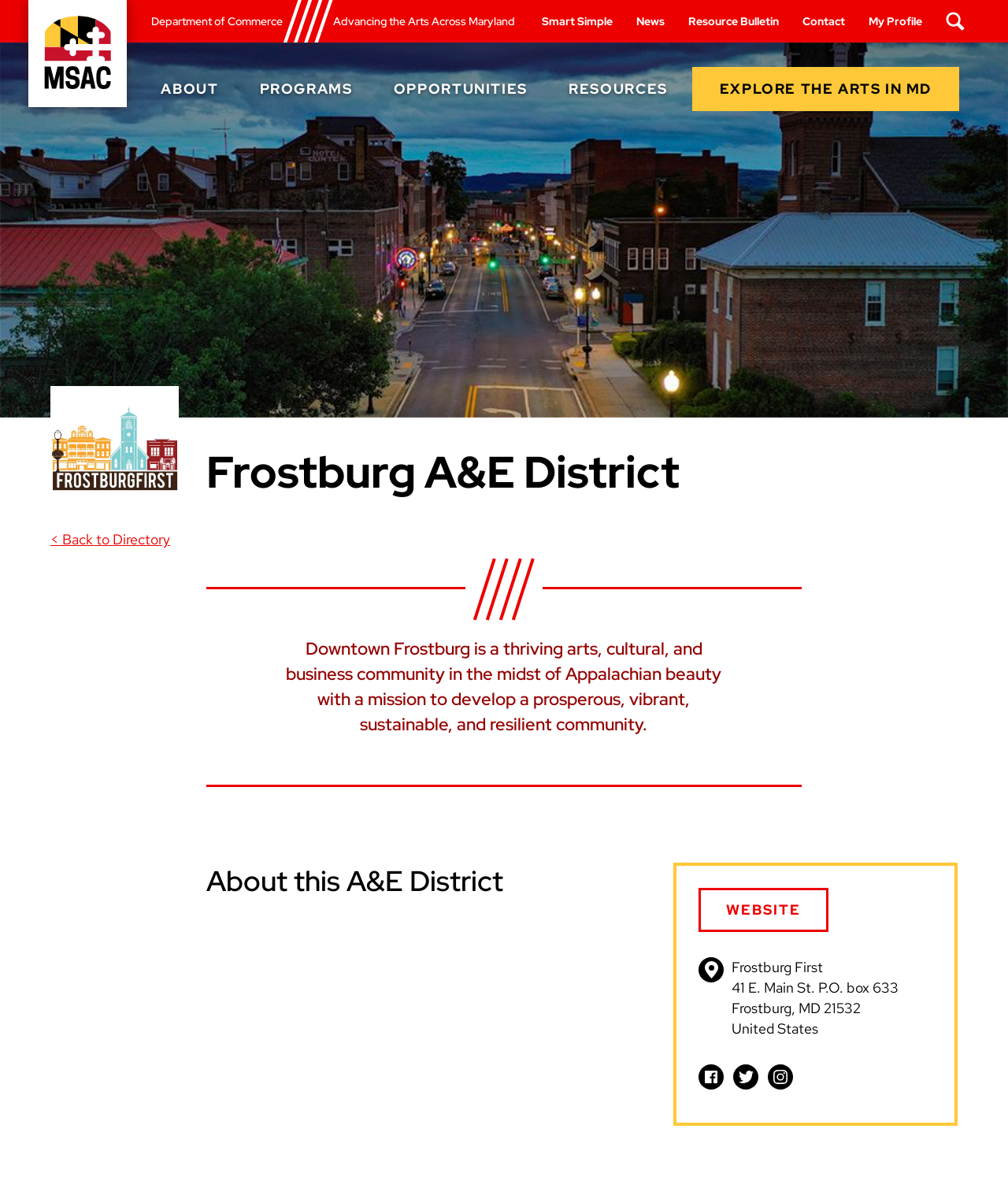Kindly respond to the following question with a single word or a brief phrase: 
What is the state where the Frostburg A&E District is located?

MD